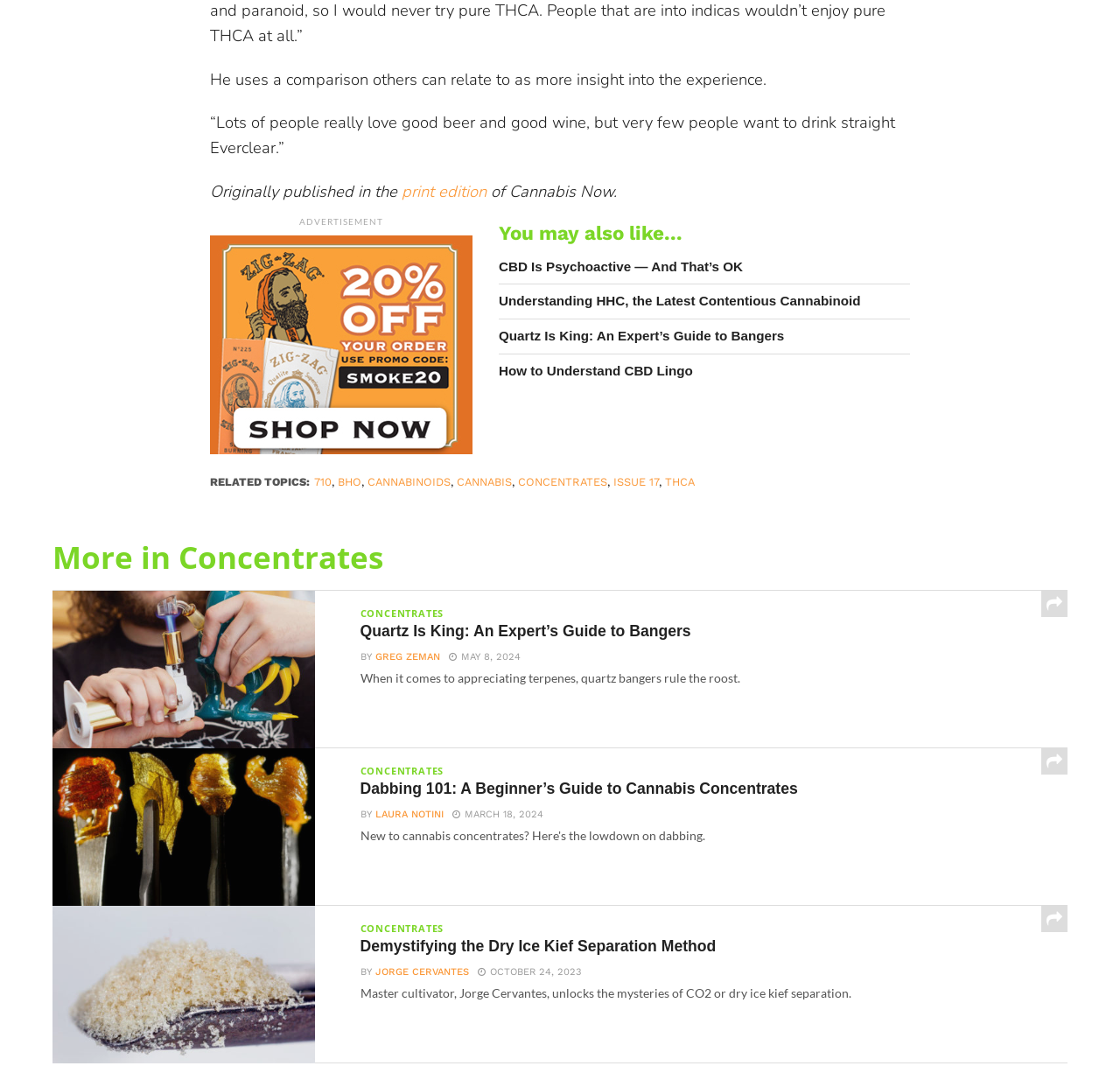Provide the bounding box coordinates of the section that needs to be clicked to accomplish the following instruction: "Click the link 'print edition'."

[0.359, 0.167, 0.434, 0.187]